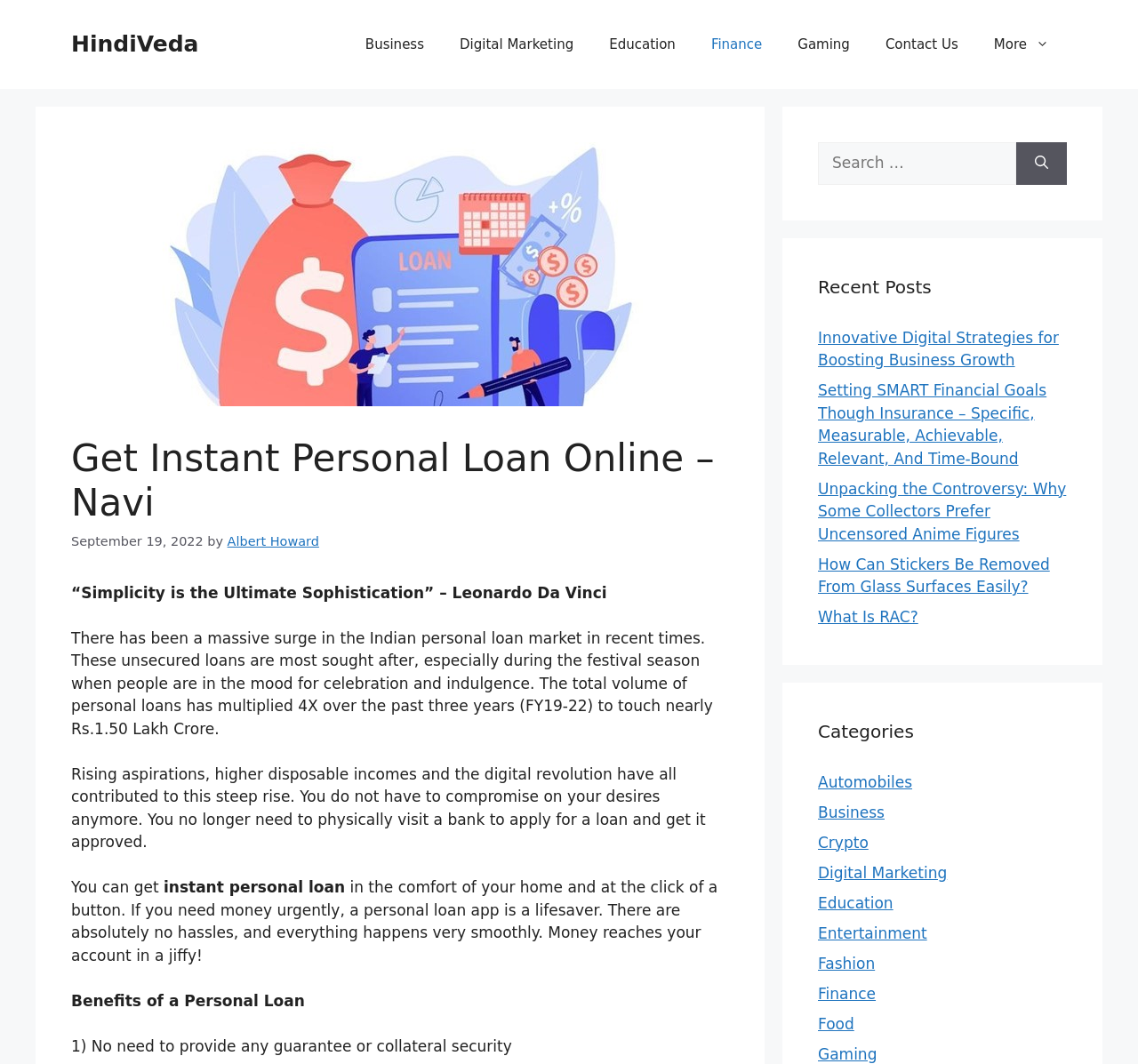Using the provided element description: "Digital Marketing", determine the bounding box coordinates of the corresponding UI element in the screenshot.

[0.719, 0.812, 0.832, 0.828]